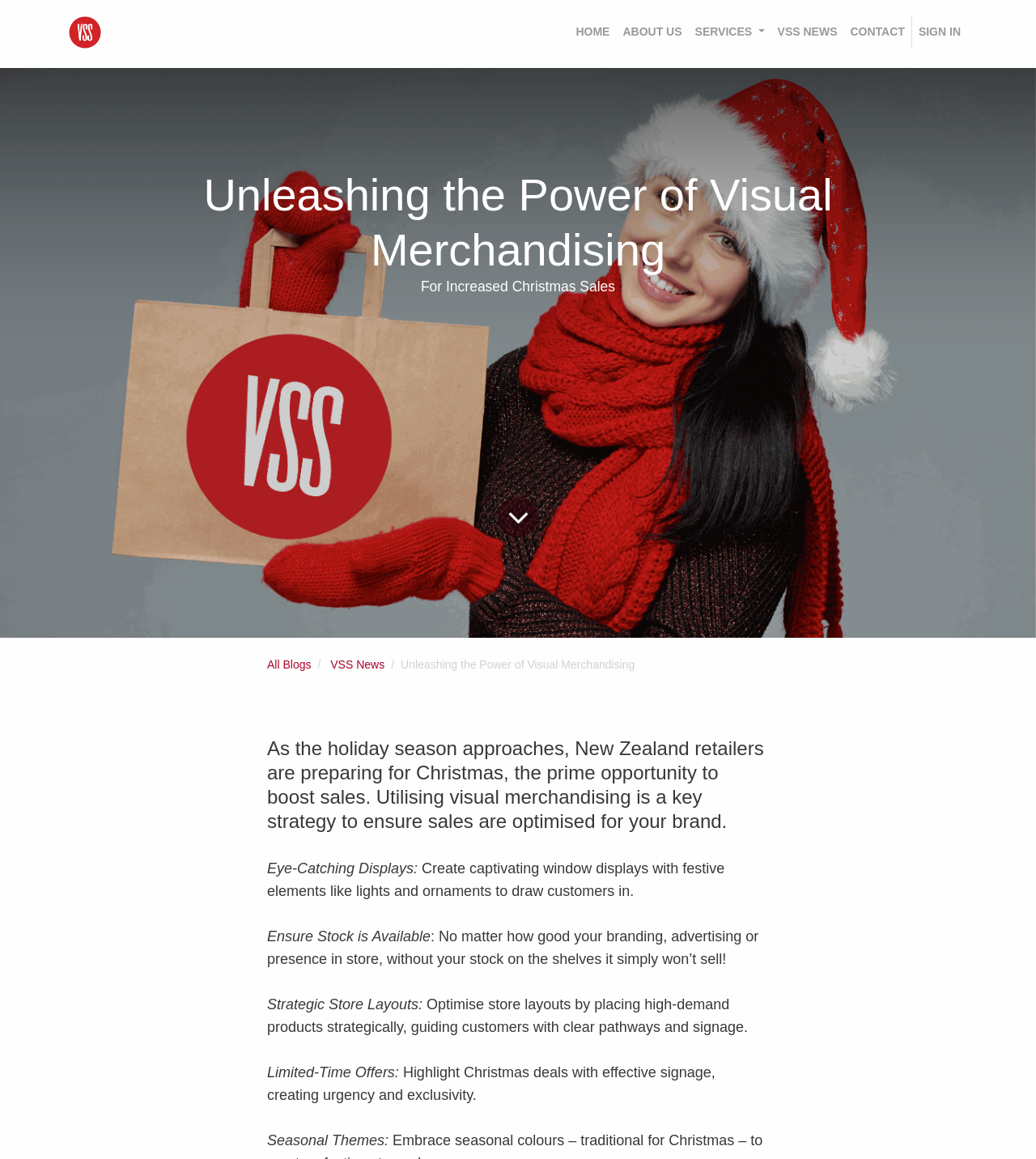Specify the bounding box coordinates of the region I need to click to perform the following instruction: "Click the logo of VSS Limited". The coordinates must be four float numbers in the range of 0 to 1, i.e., [left, top, right, bottom].

[0.066, 0.014, 0.097, 0.042]